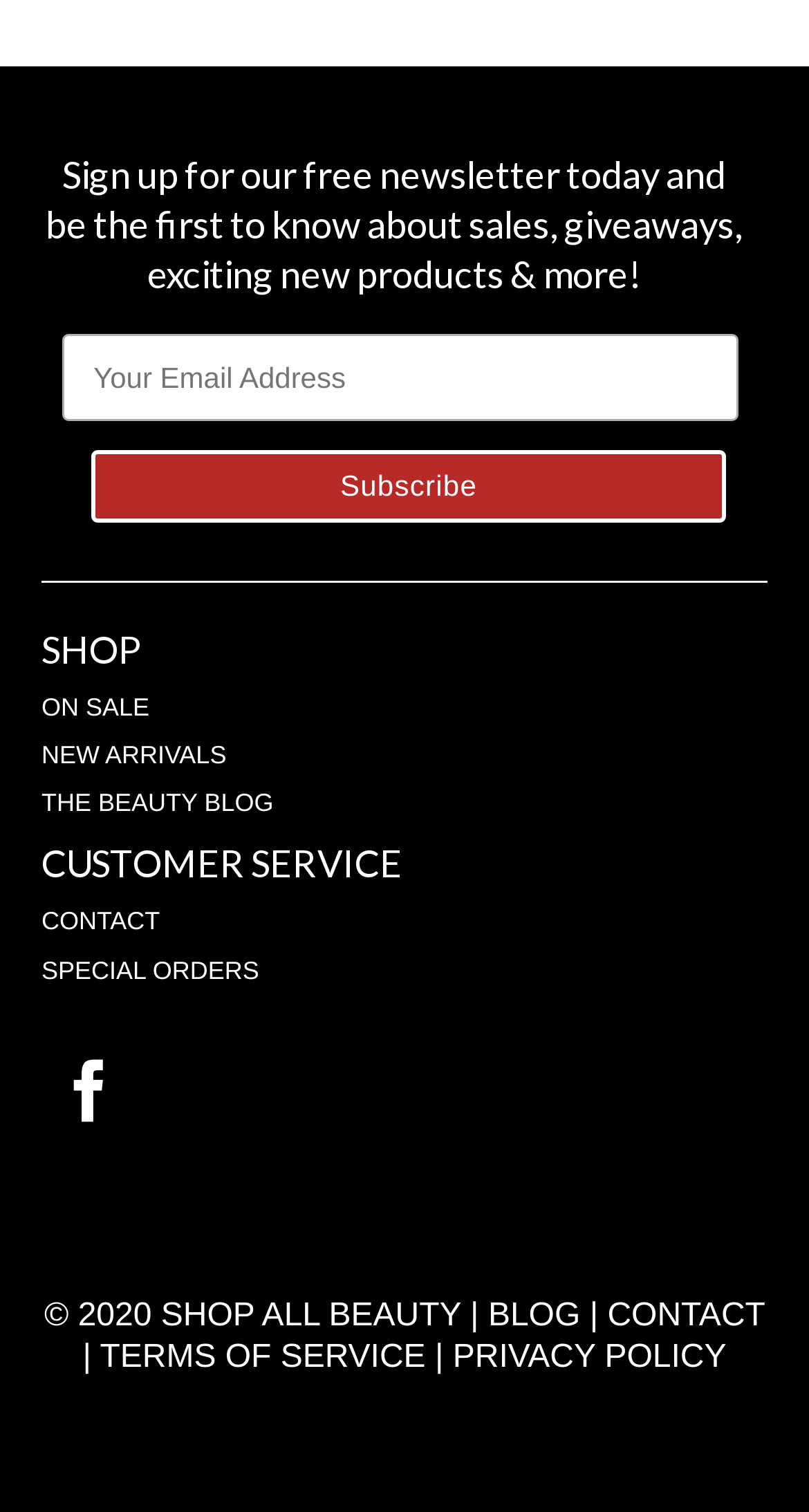Identify the bounding box coordinates of the part that should be clicked to carry out this instruction: "Contact customer service".

[0.051, 0.6, 0.198, 0.619]